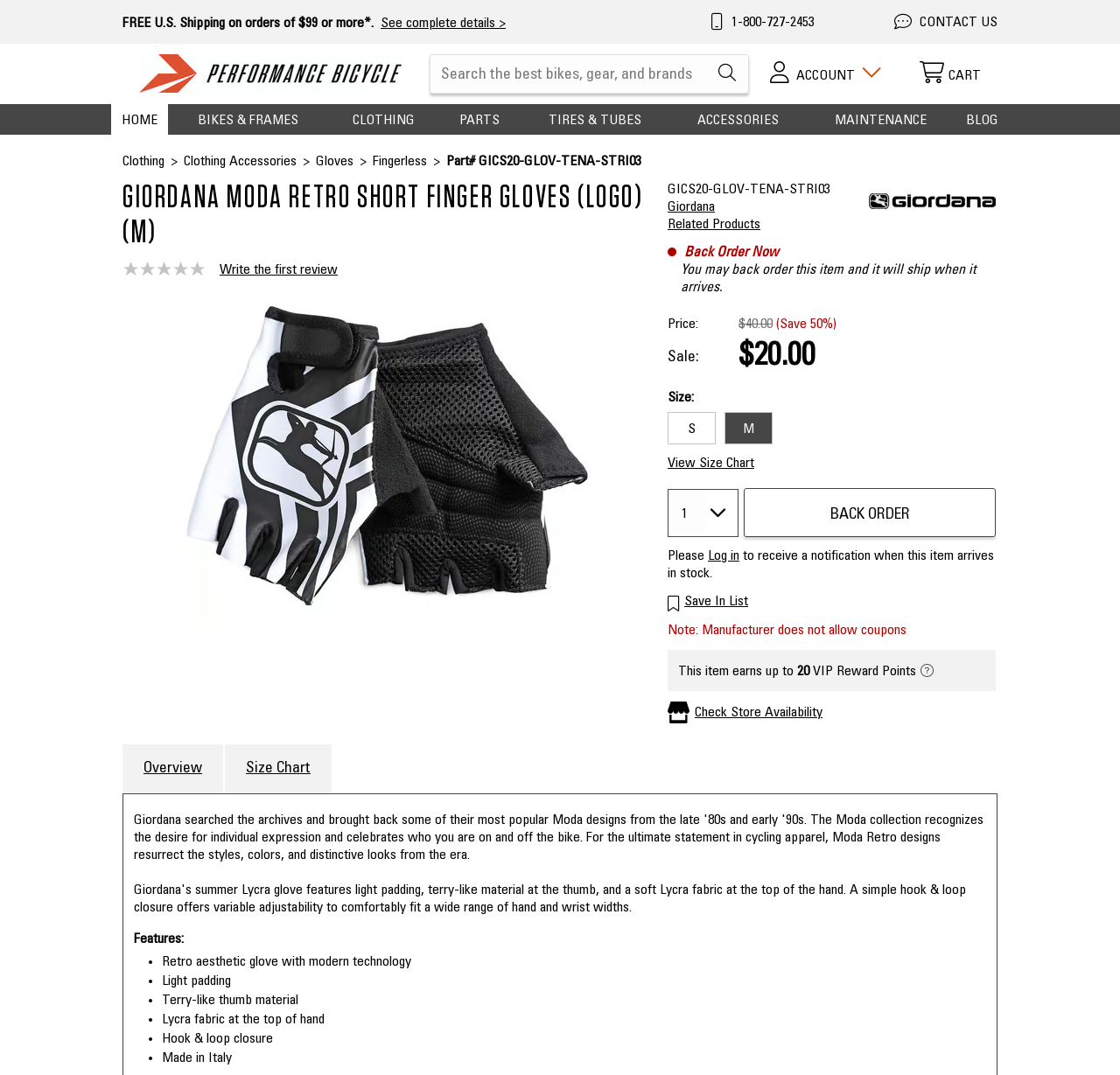Please identify the bounding box coordinates of the element on the webpage that should be clicked to follow this instruction: "View size chart". The bounding box coordinates should be given as four float numbers between 0 and 1, formatted as [left, top, right, bottom].

[0.596, 0.425, 0.673, 0.438]